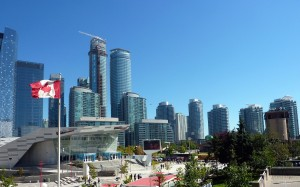Examine the image carefully and respond to the question with a detailed answer: 
What is the atmosphere suggested by the image?

The caption describes the area depicted as suggesting a lively atmosphere, likely during a lunch break, which implies that the image conveys a sense of energy and activity, characteristic of a lively atmosphere.